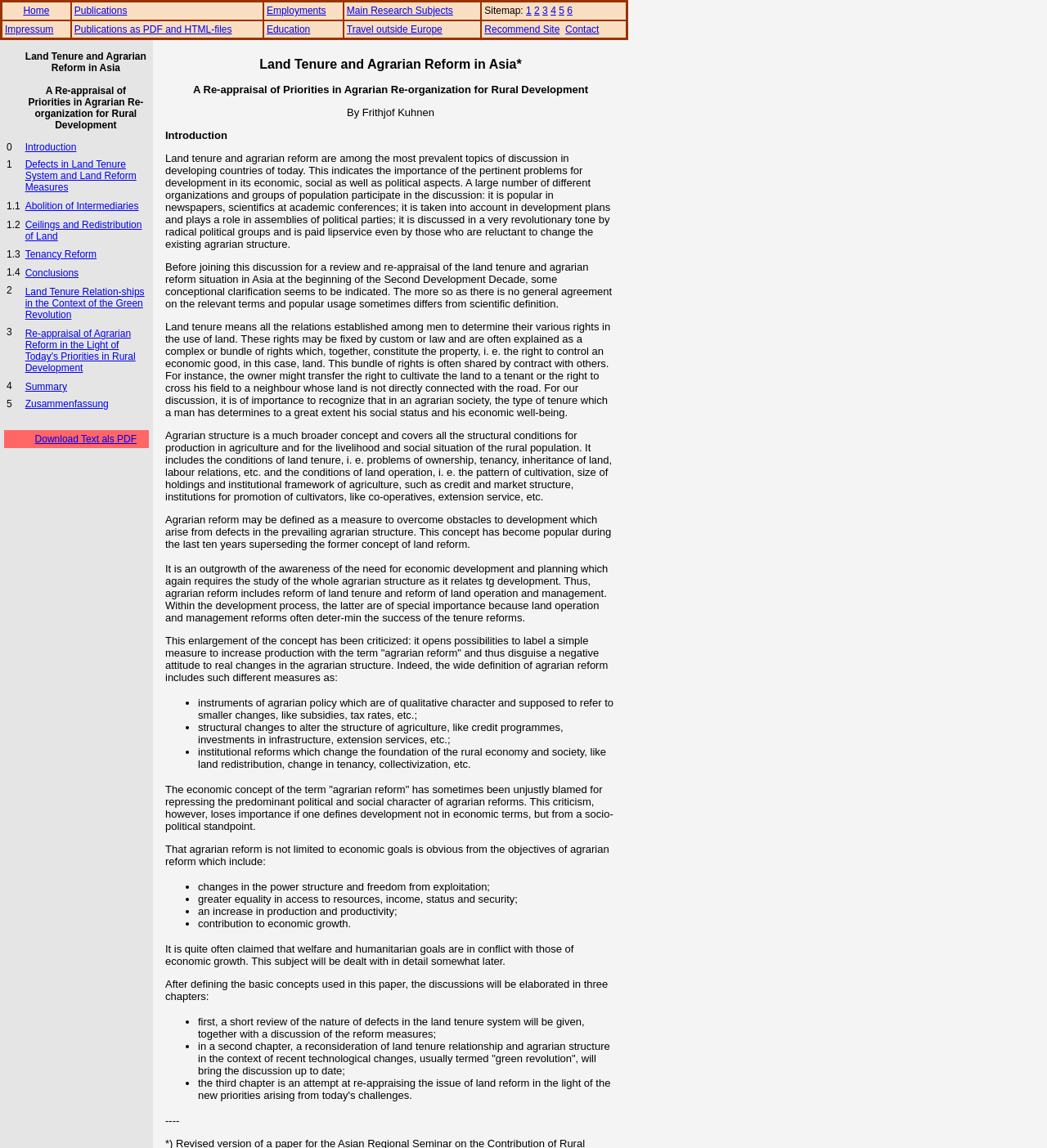How many objectives of agrarian reform are listed?
Answer the question with as much detail as possible.

The webpage lists four objectives of agrarian reform, which are 'changes in the power structure and freedom from exploitation', 'greater equality in access to resources, income, status and security', 'an increase in production and productivity', and 'contribution to economic growth'.